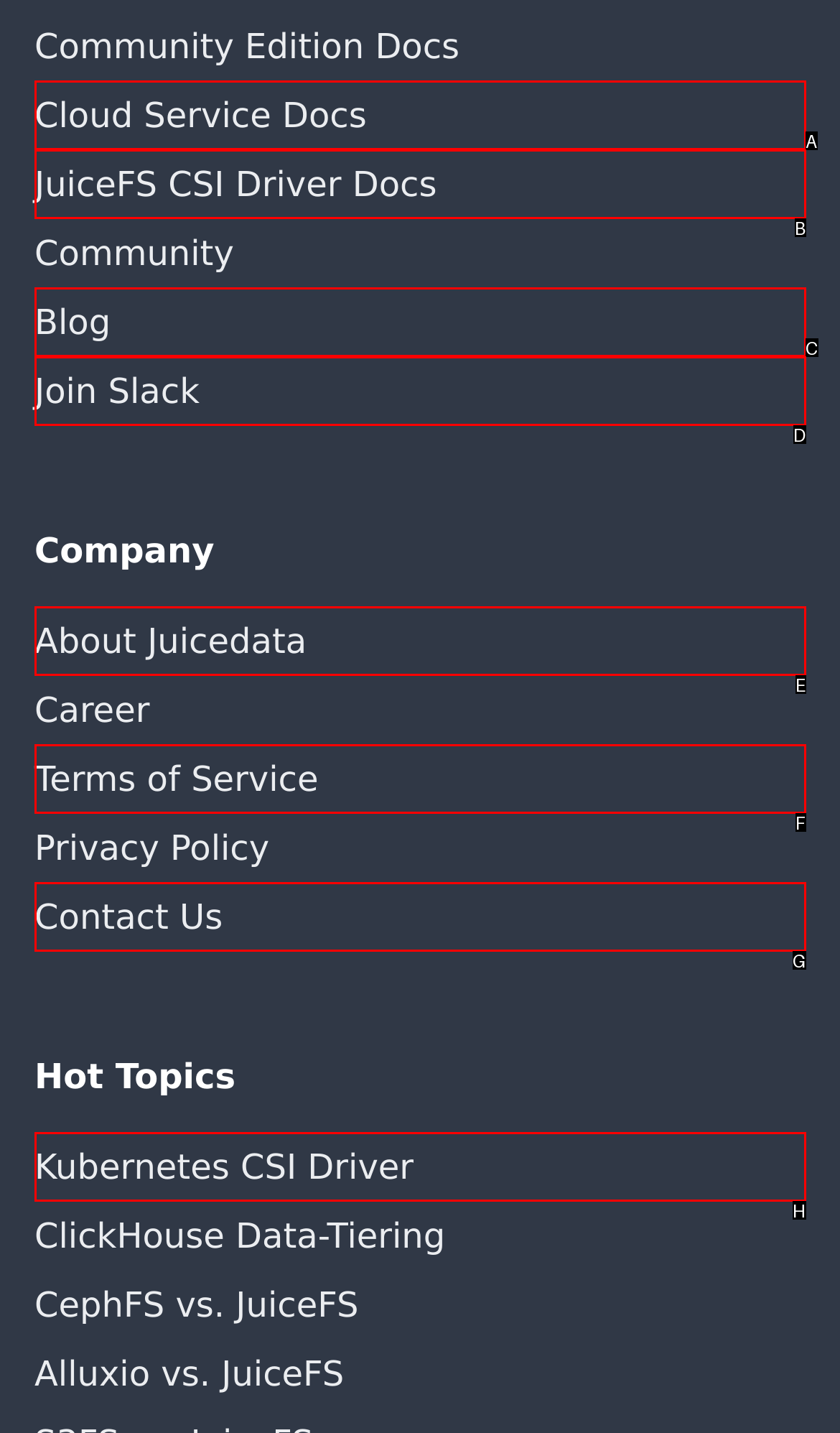Pick the option that best fits the description: Blog. Reply with the letter of the matching option directly.

C